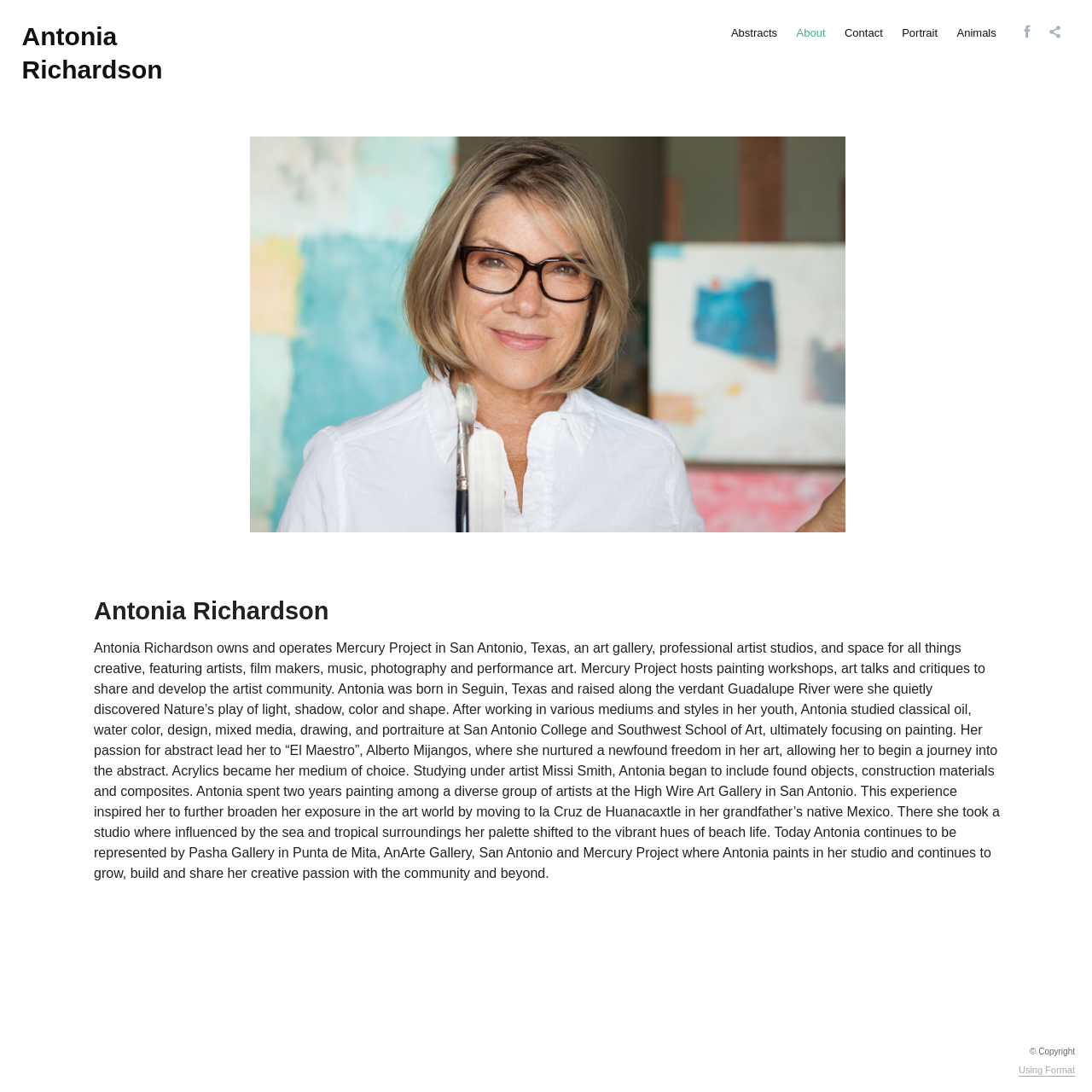Please determine the bounding box coordinates of the clickable area required to carry out the following instruction: "Click on the 'About' link". The coordinates must be four float numbers between 0 and 1, represented as [left, top, right, bottom].

[0.727, 0.023, 0.758, 0.036]